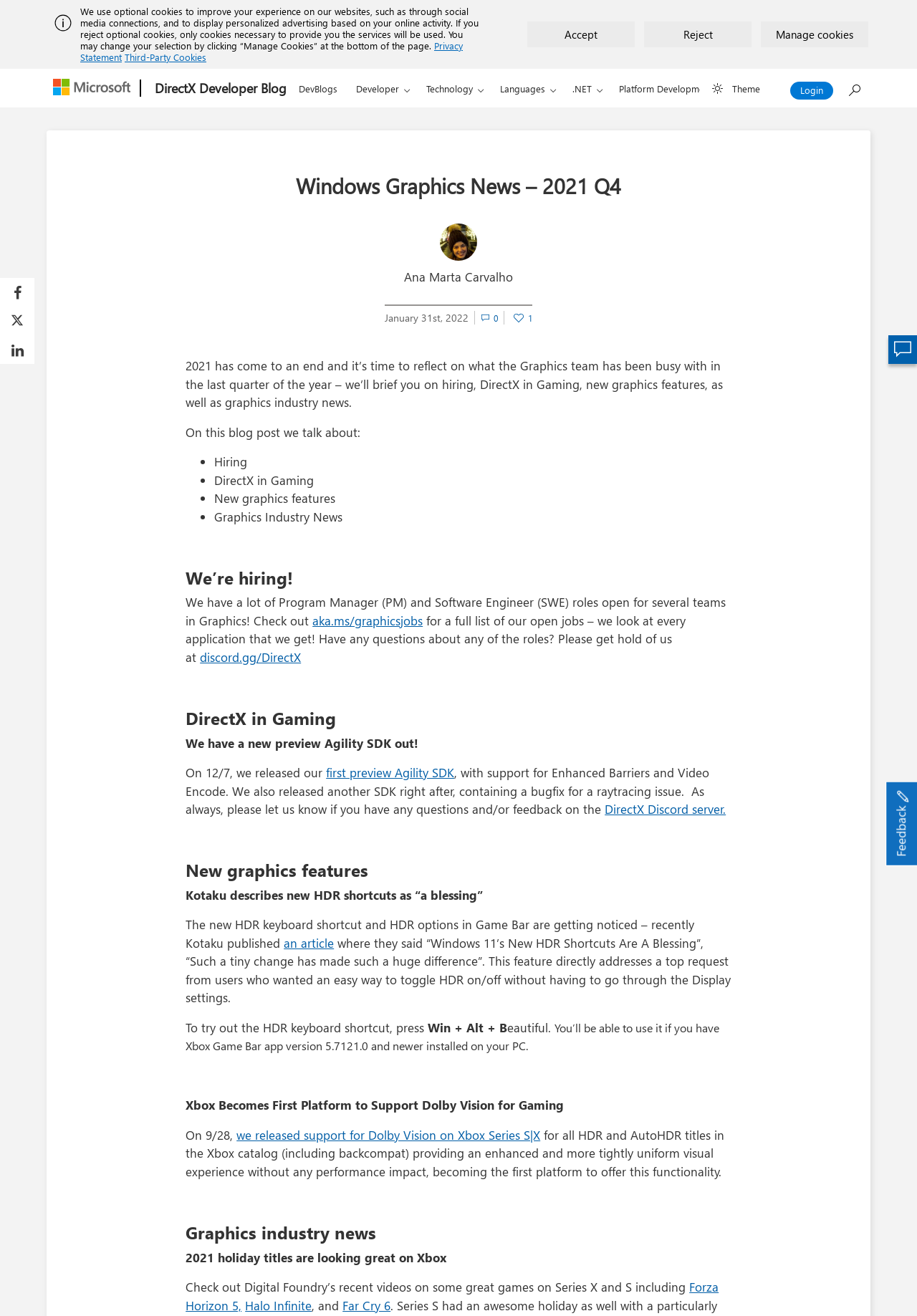Please examine the image and answer the question with a detailed explanation:
What is the topic of the section that starts with 'We’re hiring!'?

I found the topic by reading the heading 'We’re hiring!' and the subsequent text that mentions Program Manager and Software Engineer roles.